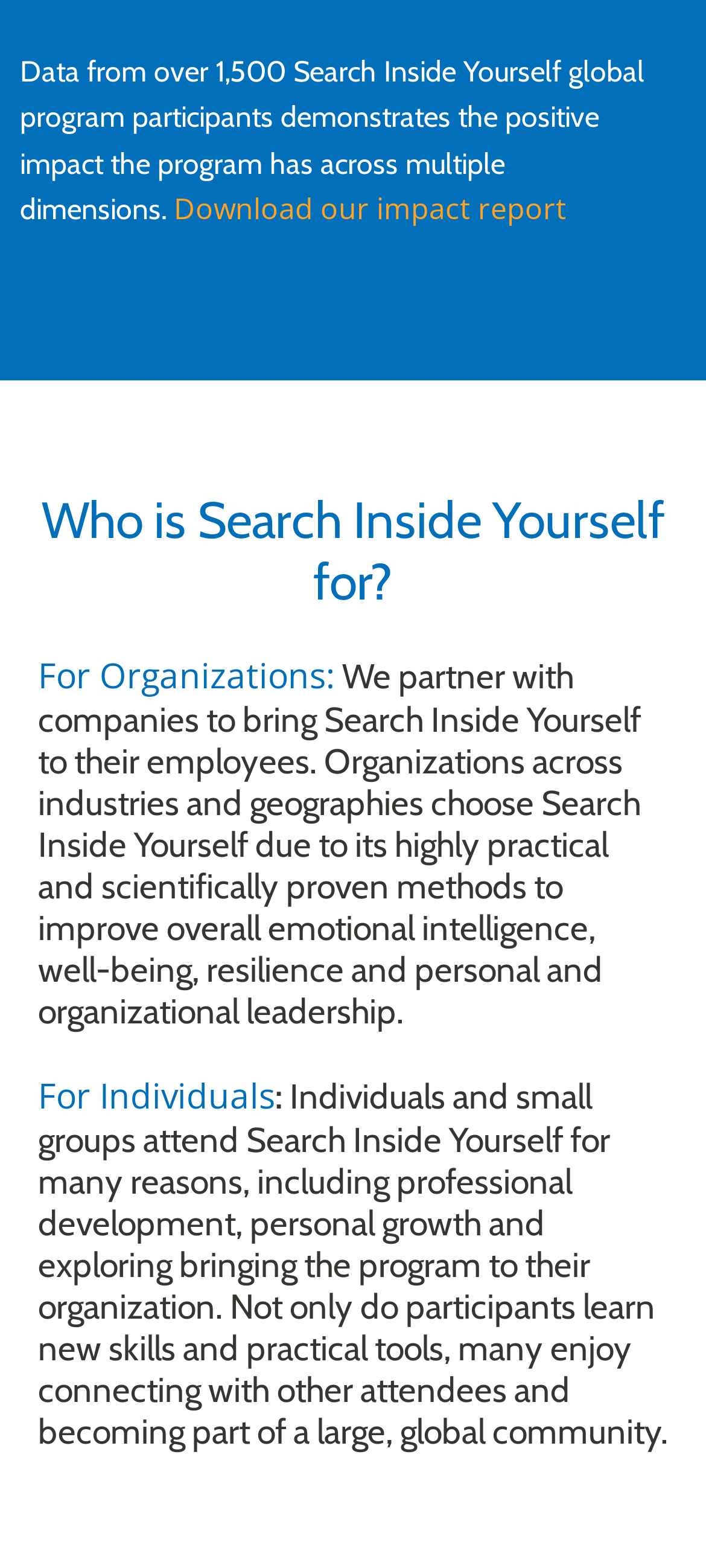Find the coordinates for the bounding box of the element with this description: "Menu".

None